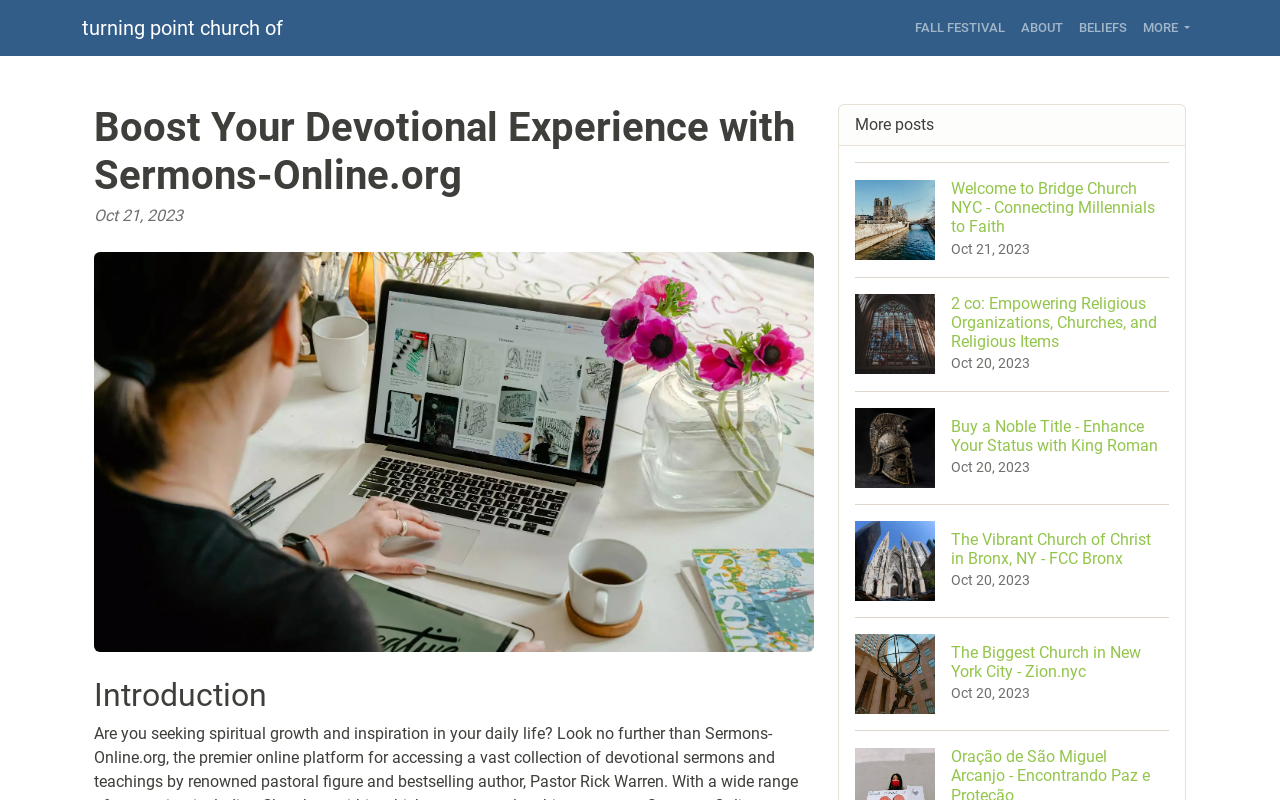Could you indicate the bounding box coordinates of the region to click in order to complete this instruction: "Read the 'Welcome to Bridge Church NYC - Connecting Millennials to Faith' post".

[0.668, 0.202, 0.913, 0.346]